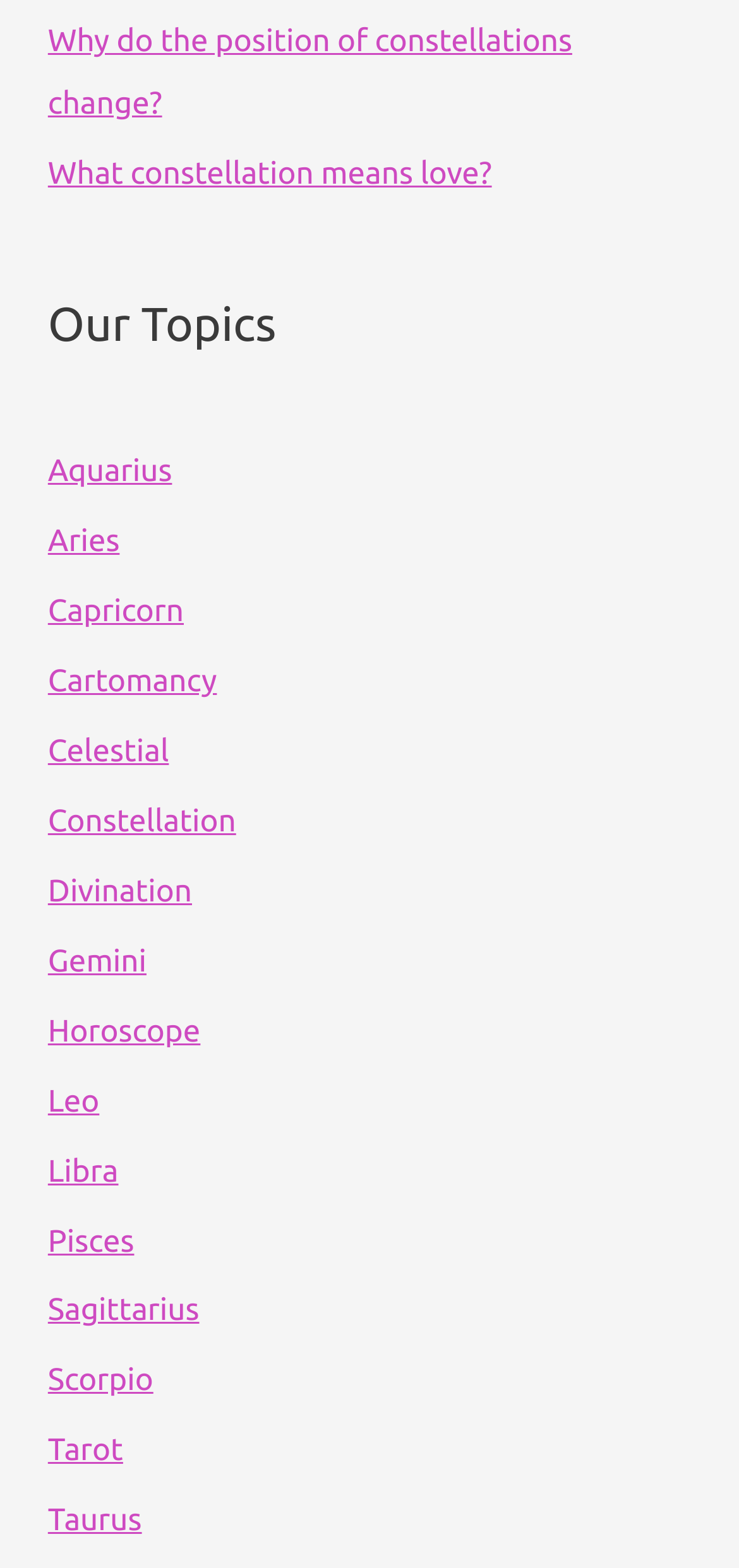Please specify the bounding box coordinates of the clickable region necessary for completing the following instruction: "Learn about the position of constellations". The coordinates must consist of four float numbers between 0 and 1, i.e., [left, top, right, bottom].

[0.065, 0.016, 0.774, 0.077]